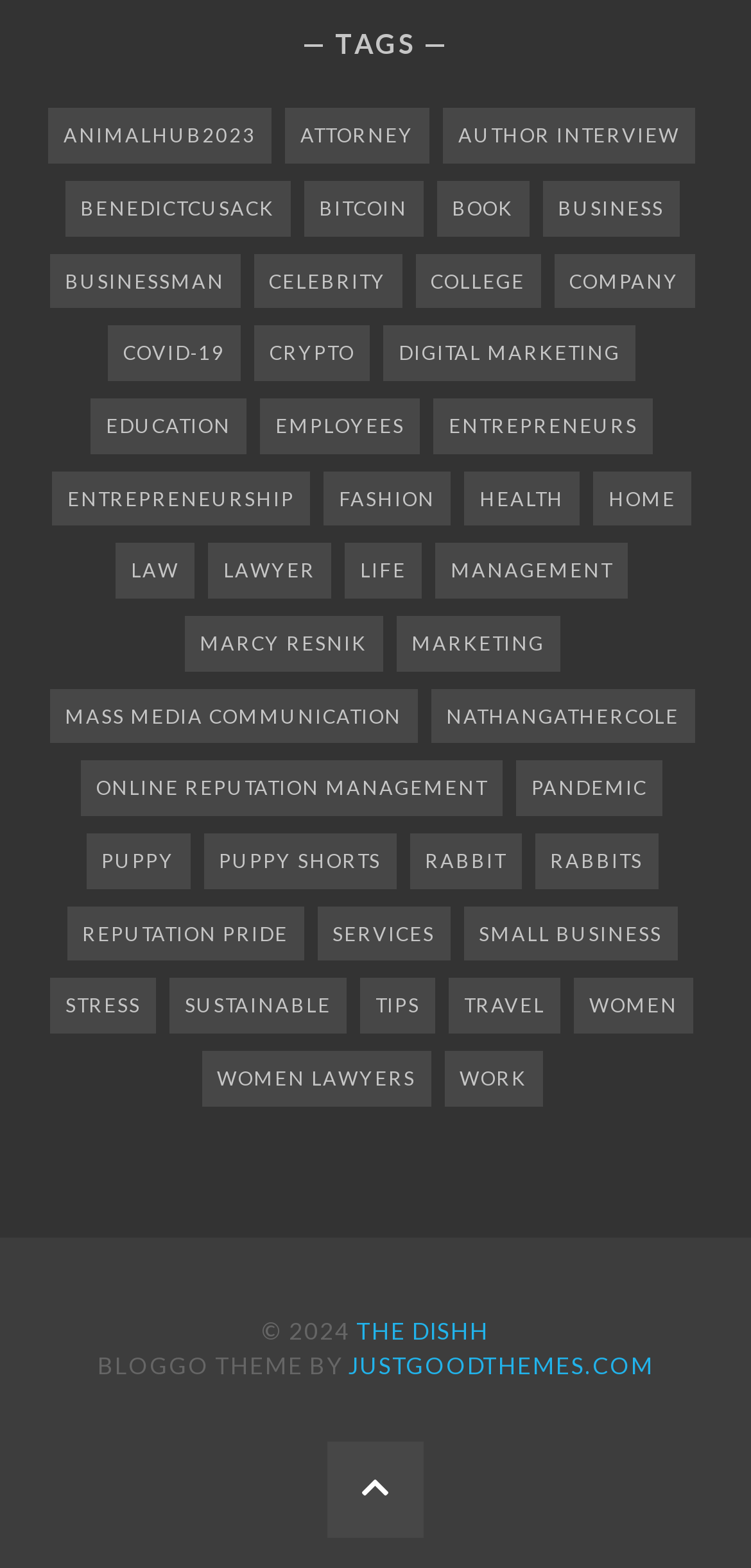Specify the bounding box coordinates of the region I need to click to perform the following instruction: "Read about 'COVID-19'". The coordinates must be four float numbers in the range of 0 to 1, i.e., [left, top, right, bottom].

[0.144, 0.208, 0.321, 0.243]